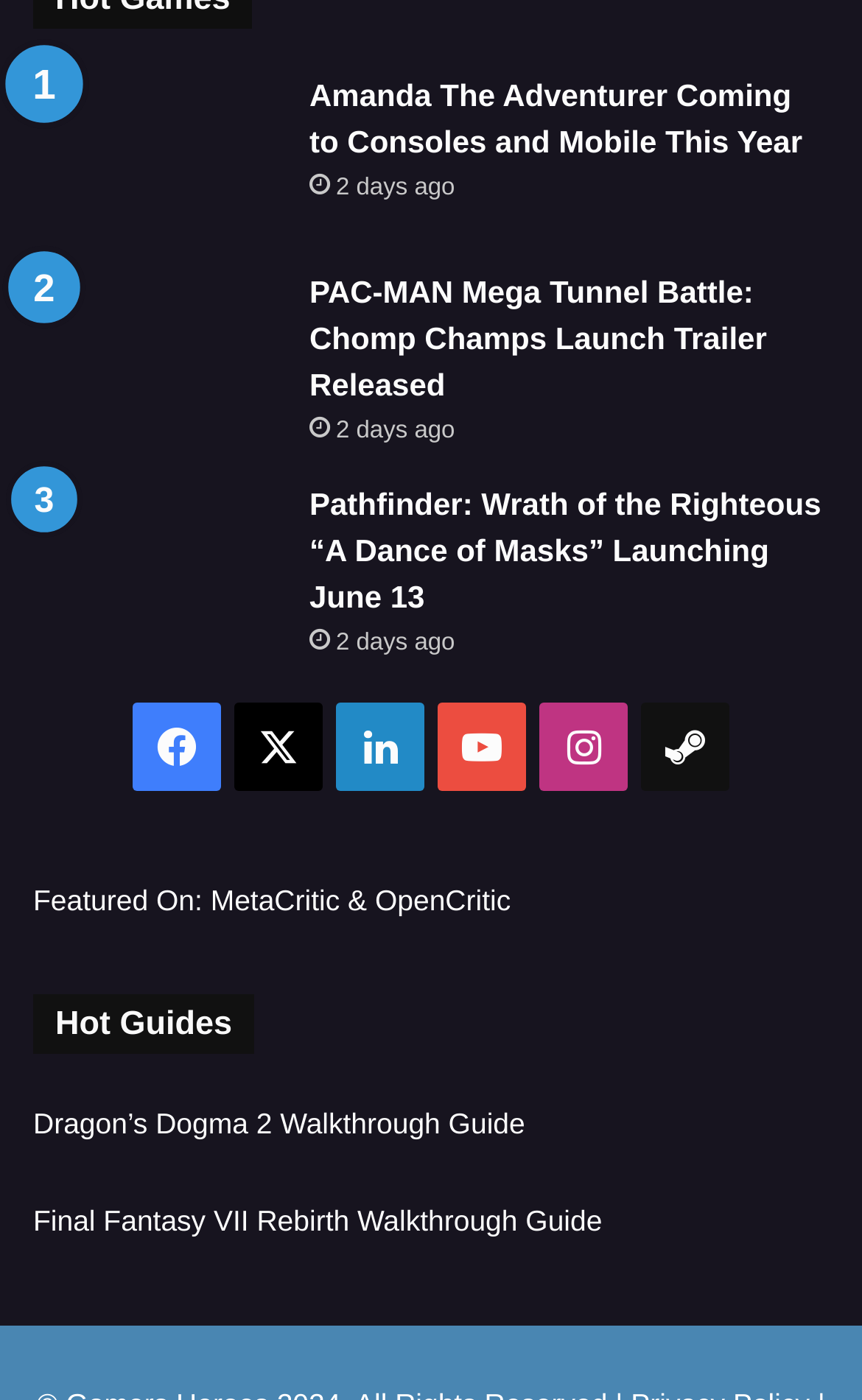Can you find the bounding box coordinates for the element that needs to be clicked to execute this instruction: "View Dragon’s Dogma 2 Walkthrough Guide"? The coordinates should be given as four float numbers between 0 and 1, i.e., [left, top, right, bottom].

[0.038, 0.791, 0.609, 0.814]